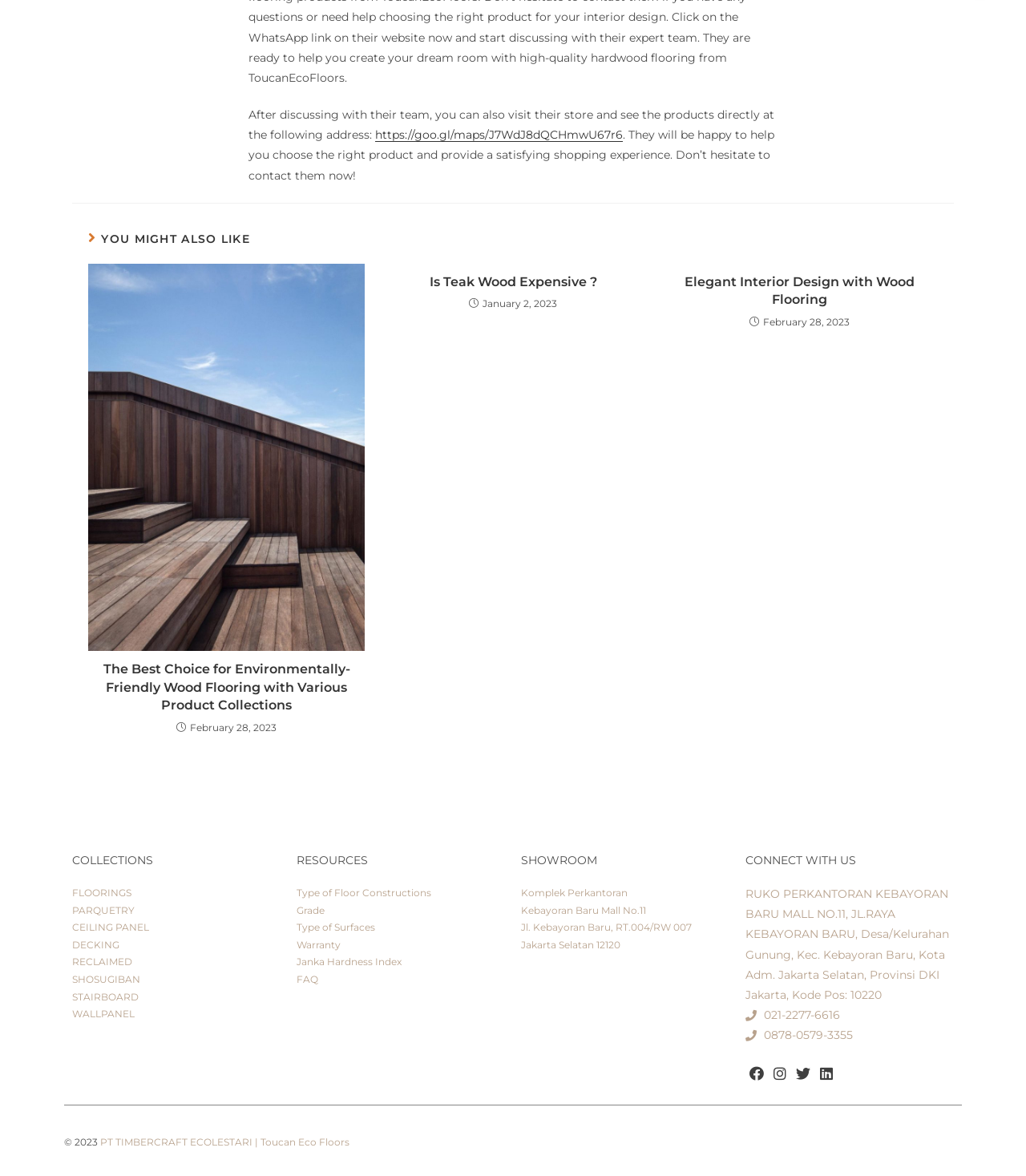Locate the bounding box of the UI element based on this description: "Copyright". Provide four float numbers between 0 and 1 as [left, top, right, bottom].

None